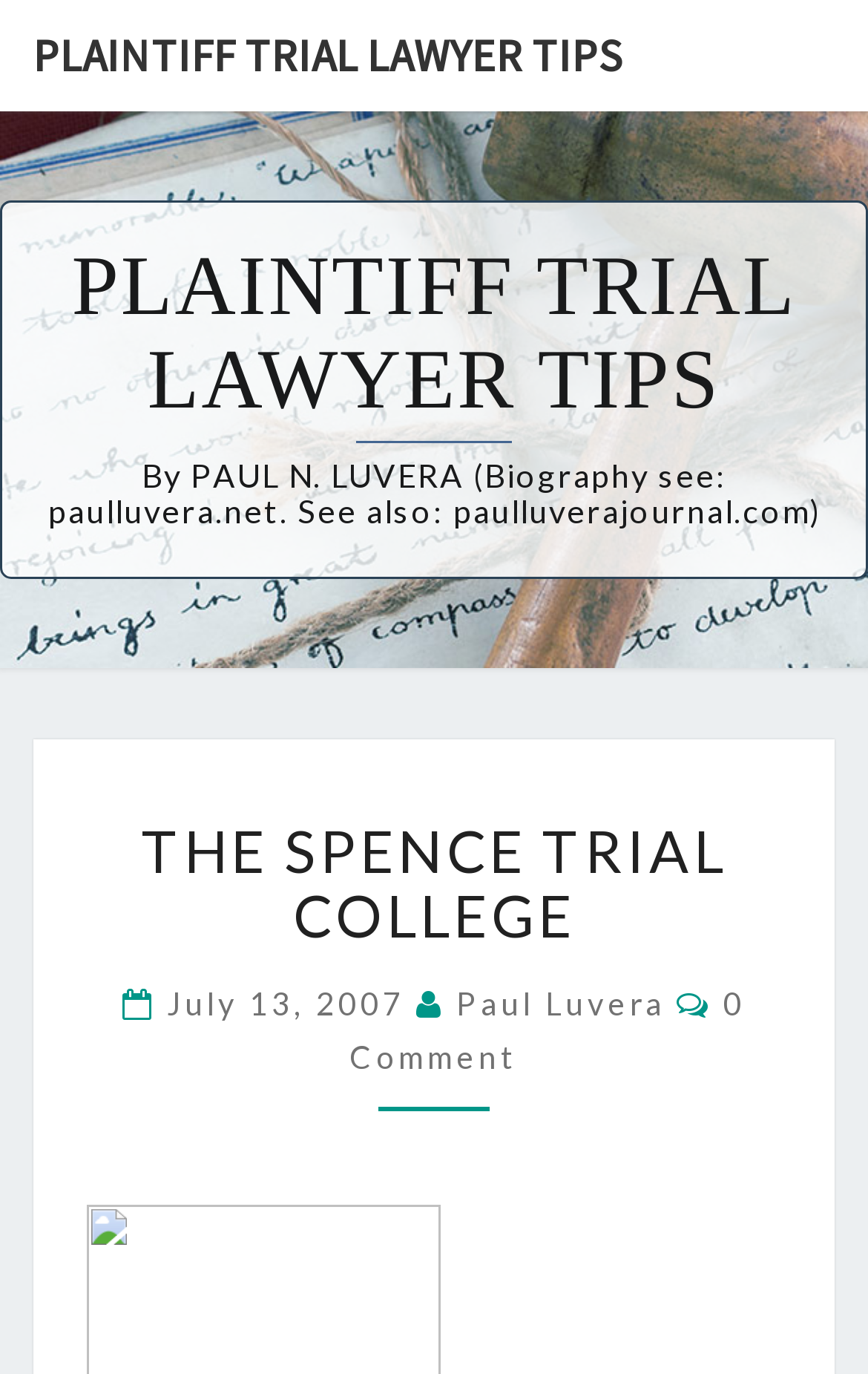Provide a thorough description of the webpage you see.

The webpage is about the Spence Trial College, specifically focused on plaintiff trial lawyer tips. At the top, there is a prominent link with the title "PLAINTIFF TRIAL LAWYER TIPS" which is also a heading. Below this, there is a secondary heading that provides more information about the author, Paul N. Luvera, including a biography link and a journal link.

On the left side of the page, there is a header section that contains the title "THE SPENCE TRIAL COLLEGE" in a larger font size. Below this, there is a heading with the same title, followed by a section with metadata information, including the date "July 13, 2007", the author's name "Paul Luvera", and a comment count of "0 Comment". The date and author's name are links, while the comment count is not.